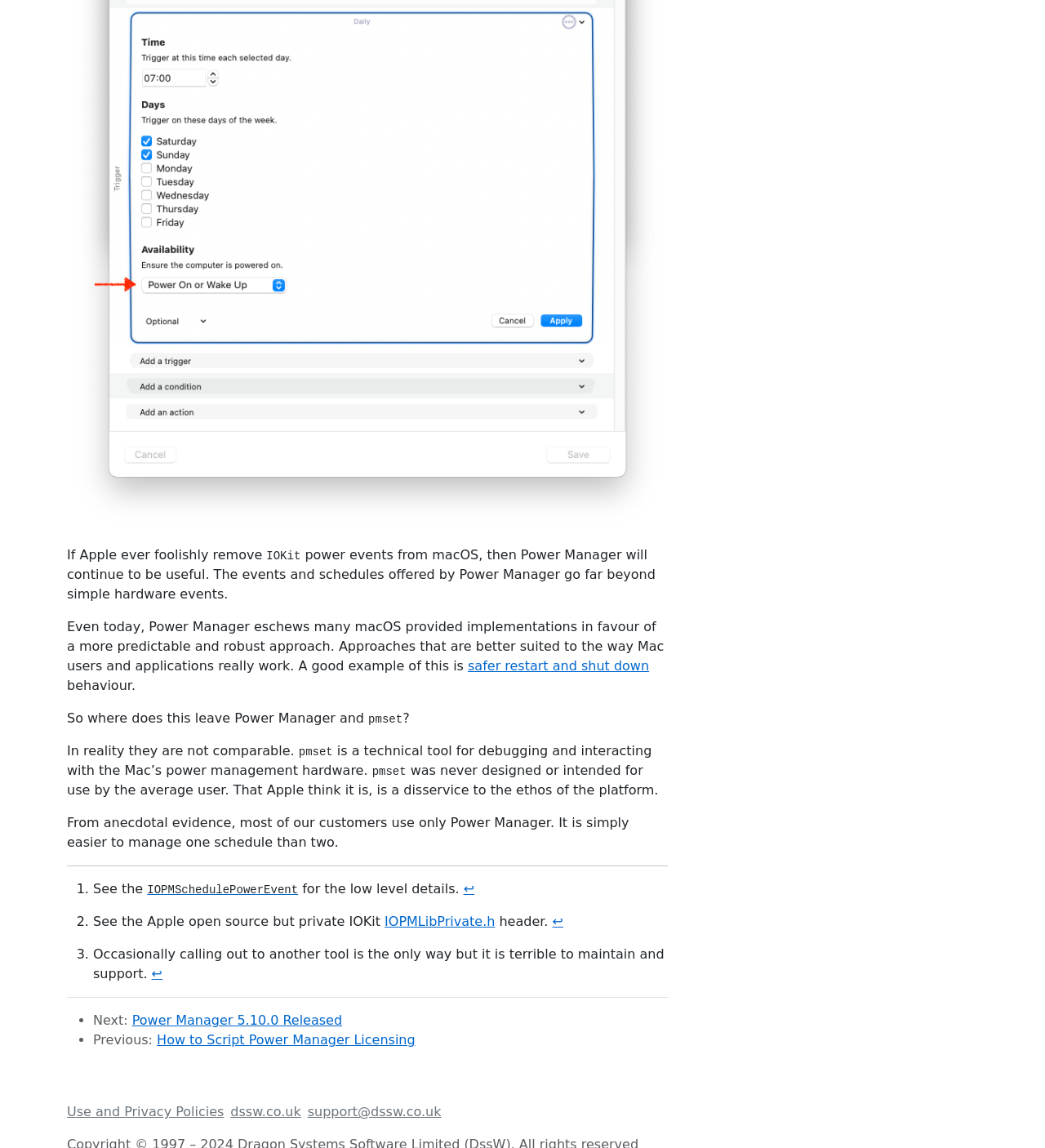Given the following UI element description: "IOPMLibPrivate.h", find the bounding box coordinates in the webpage screenshot.

[0.368, 0.796, 0.474, 0.81]